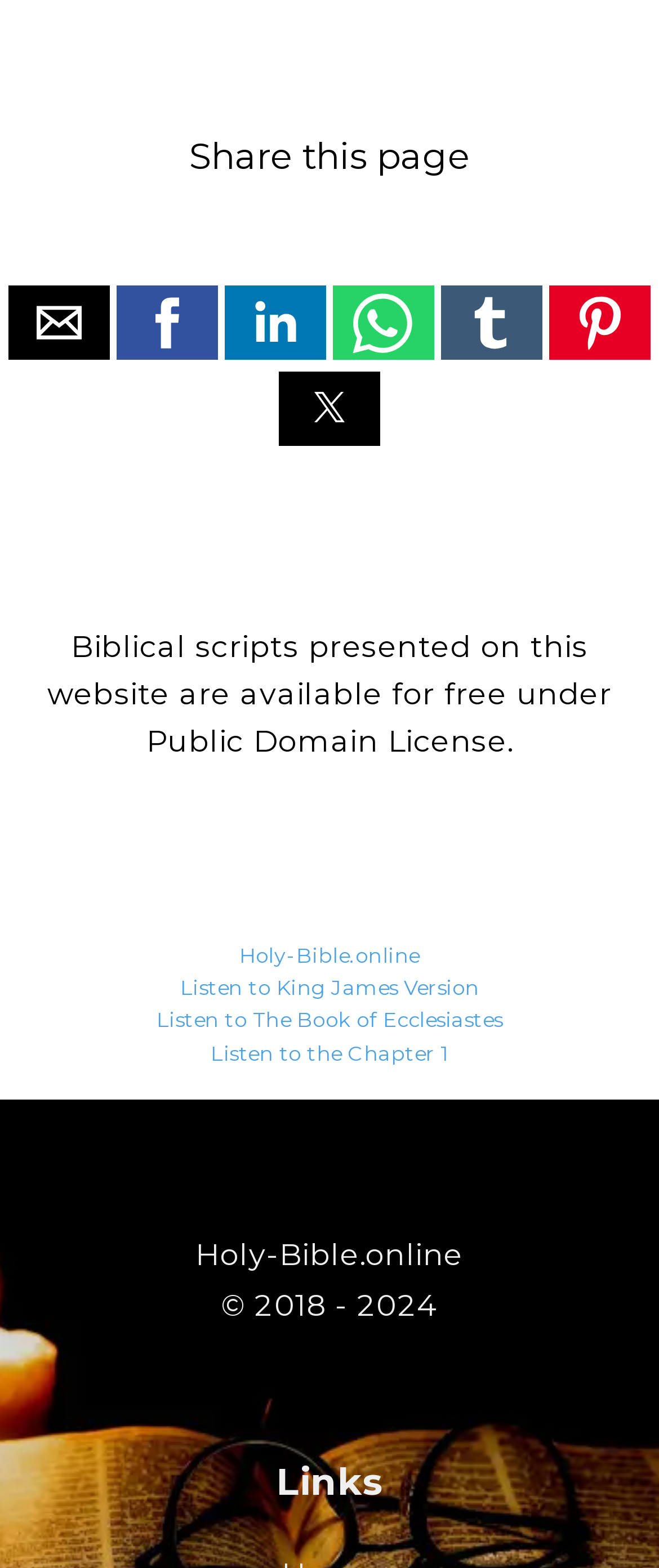What is the name of the website?
Answer the question with a single word or phrase derived from the image.

Holy-Bible.online